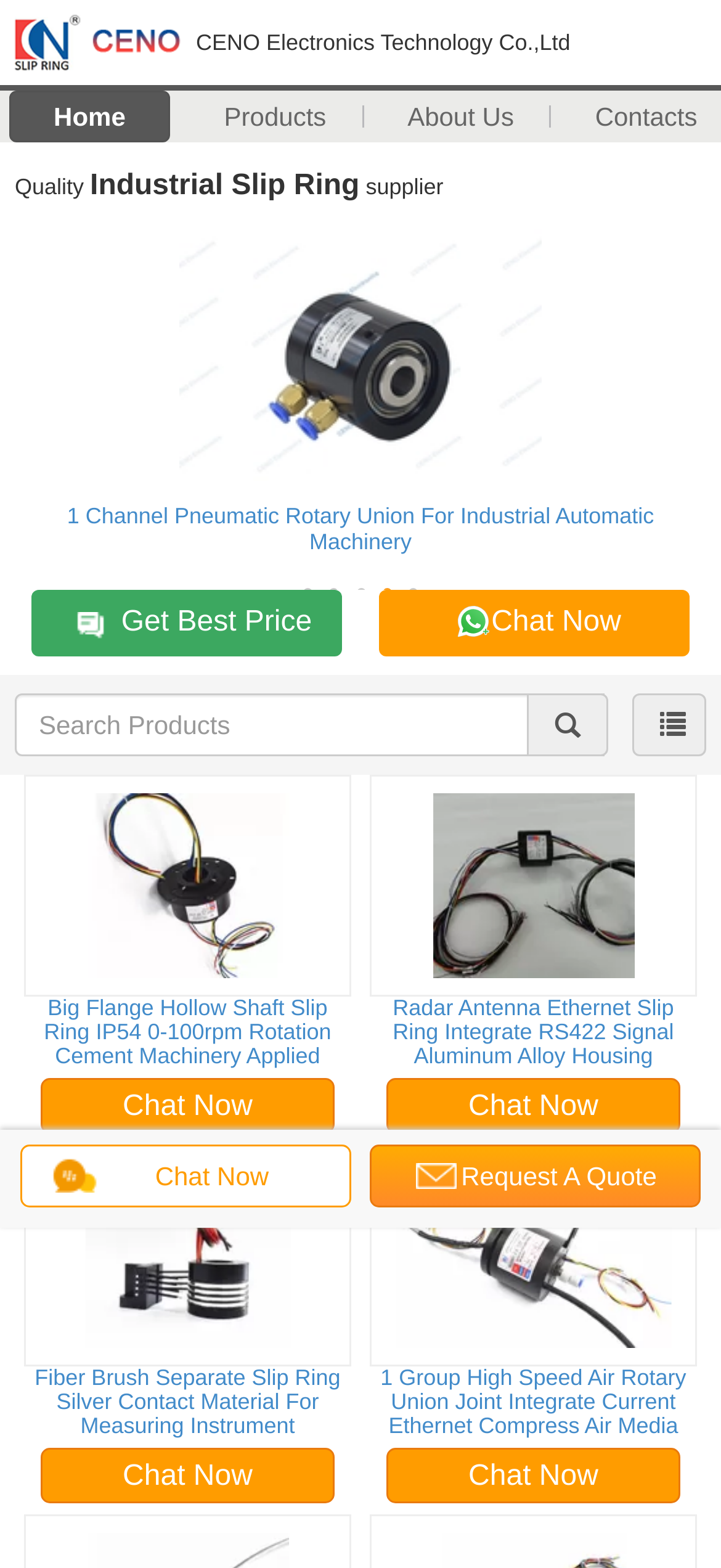Kindly determine the bounding box coordinates of the area that needs to be clicked to fulfill this instruction: "View the '1 Channel Pneumatic Rotary Union For Industrial Automatic Machinery' product".

[0.09, 0.146, 0.91, 0.377]